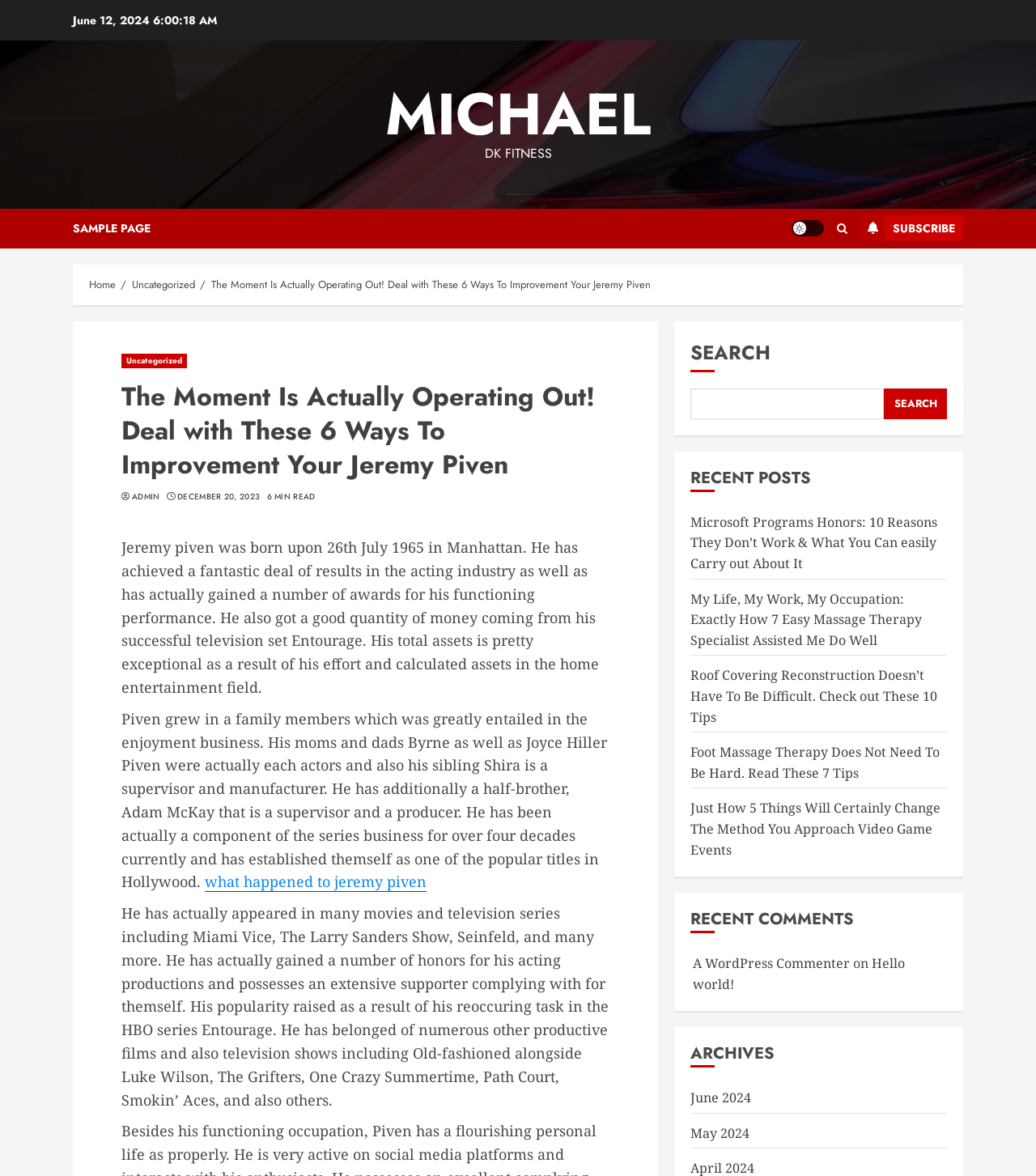Specify the bounding box coordinates of the element's area that should be clicked to execute the given instruction: "Click on the 'MICHAEL' link". The coordinates should be four float numbers between 0 and 1, i.e., [left, top, right, bottom].

[0.372, 0.061, 0.628, 0.133]